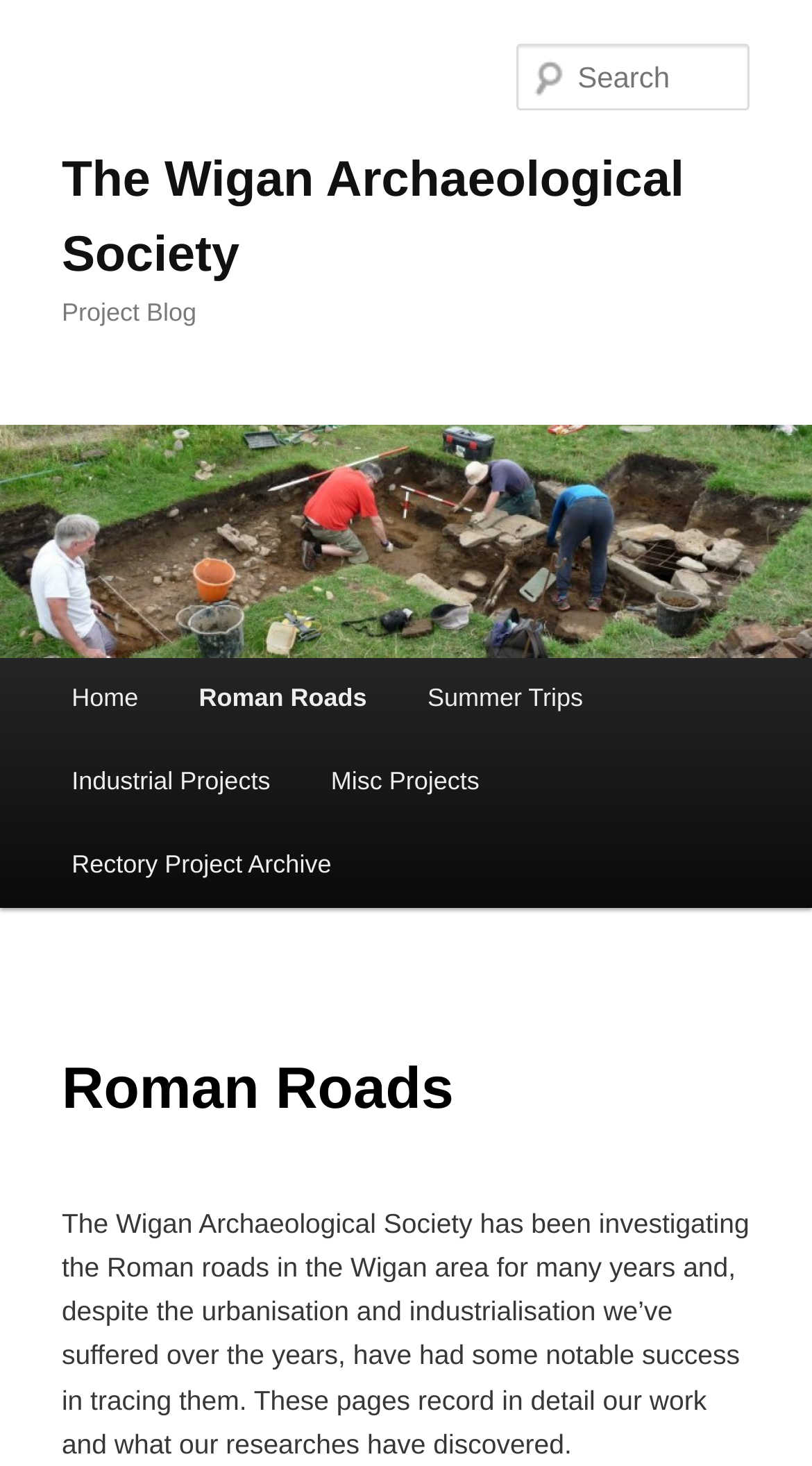Identify and provide the bounding box coordinates of the UI element described: "parent_node: Search name="s" placeholder="Search"". The coordinates should be formatted as [left, top, right, bottom], with each number being a float between 0 and 1.

[0.637, 0.03, 0.924, 0.075]